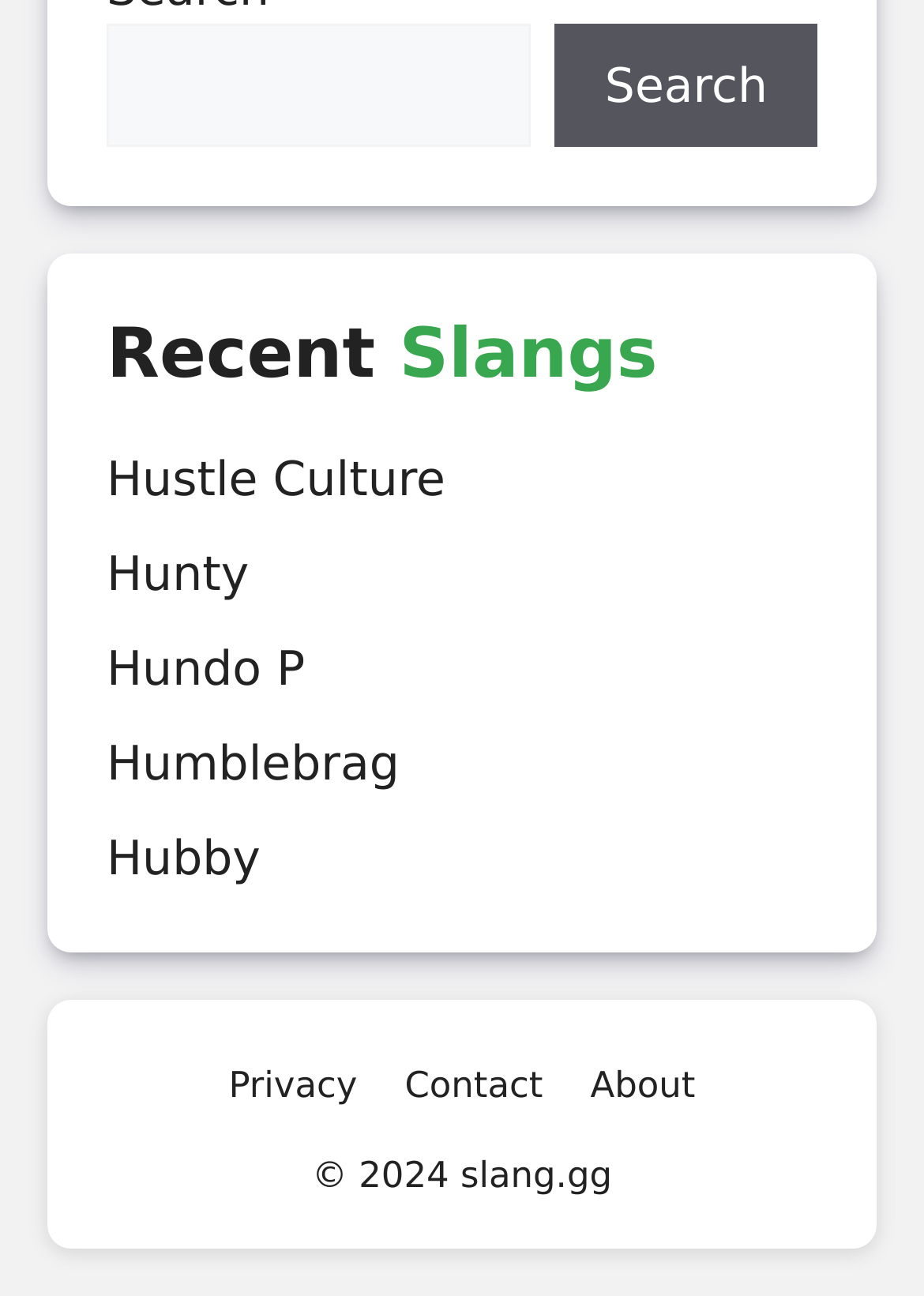Extract the bounding box coordinates of the UI element described: "Hustle Culture". Provide the coordinates in the format [left, top, right, bottom] with values ranging from 0 to 1.

[0.115, 0.348, 0.482, 0.392]